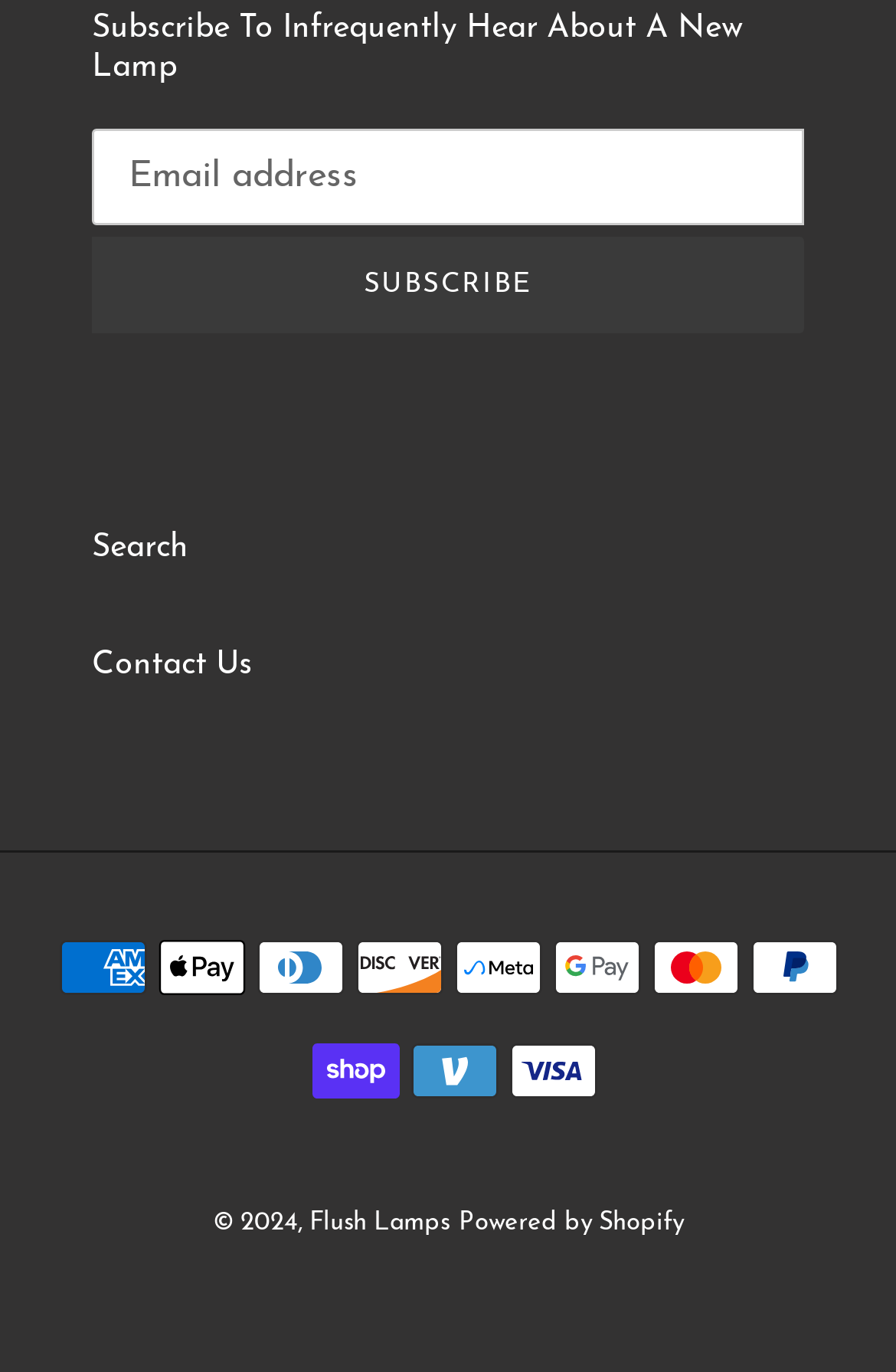What is the purpose of the textbox?
Based on the image, respond with a single word or phrase.

Email address